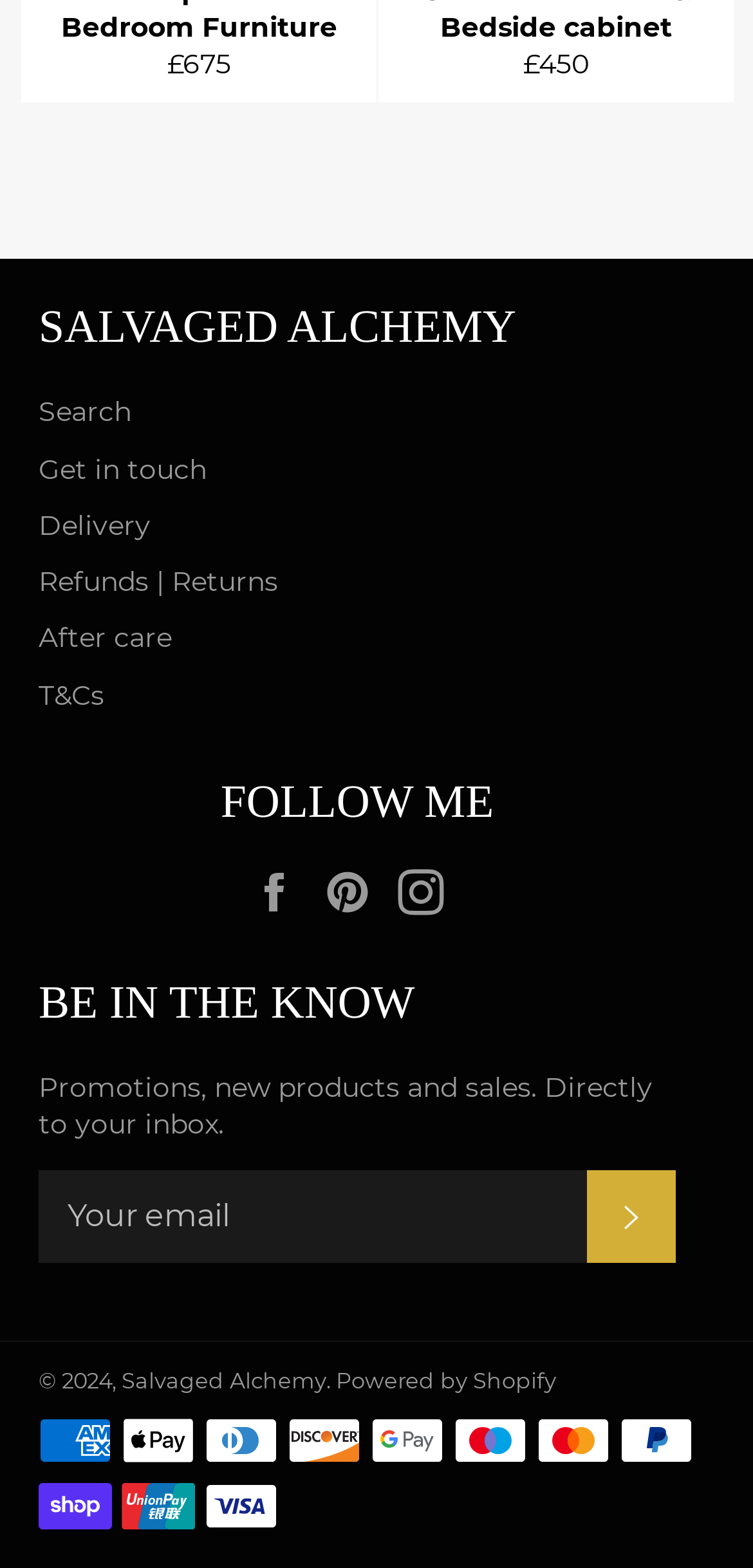Locate the bounding box coordinates of the element to click to perform the following action: 'Subscribe to the newsletter'. The coordinates should be given as four float values between 0 and 1, in the form of [left, top, right, bottom].

[0.779, 0.746, 0.897, 0.805]